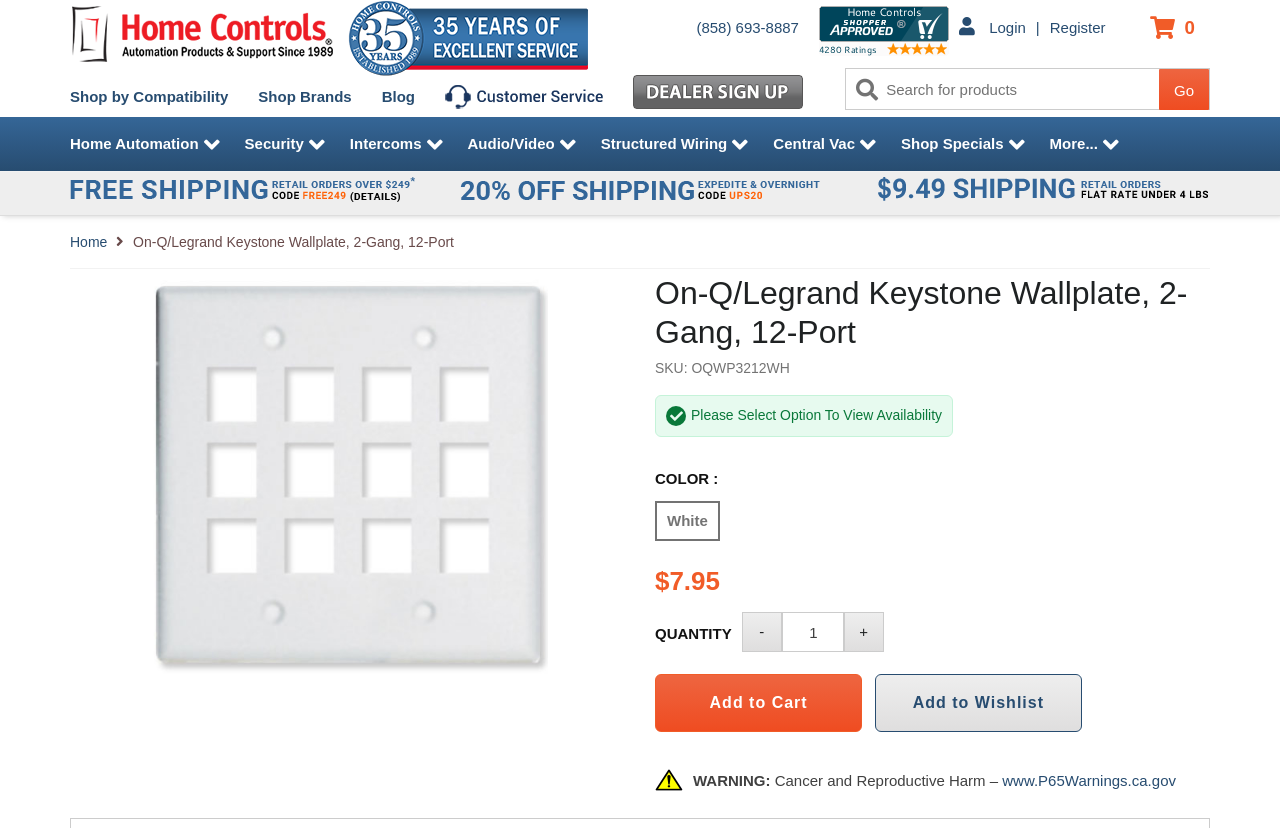Identify the bounding box coordinates of the element to click to follow this instruction: 'View customer reviews'. Ensure the coordinates are four float values between 0 and 1, provided as [left, top, right, bottom].

[0.64, 0.05, 0.741, 0.071]